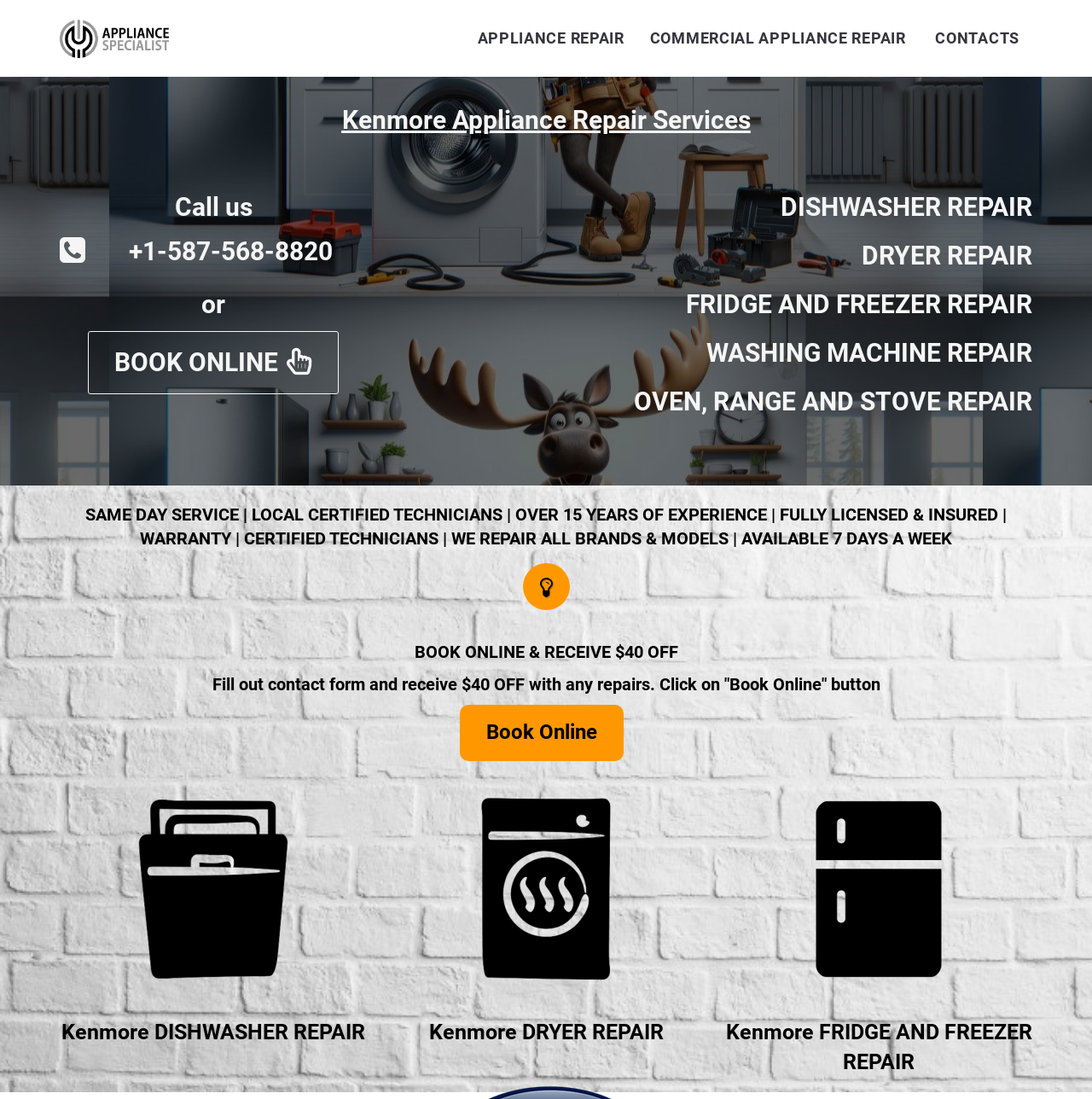Locate the UI element described by Contacts and provide its bounding box coordinates. Use the format (top-left x, top-left y, bottom-right x, bottom-right y) with all values as floating point numbers between 0 and 1.

[0.845, 0.0, 0.945, 0.07]